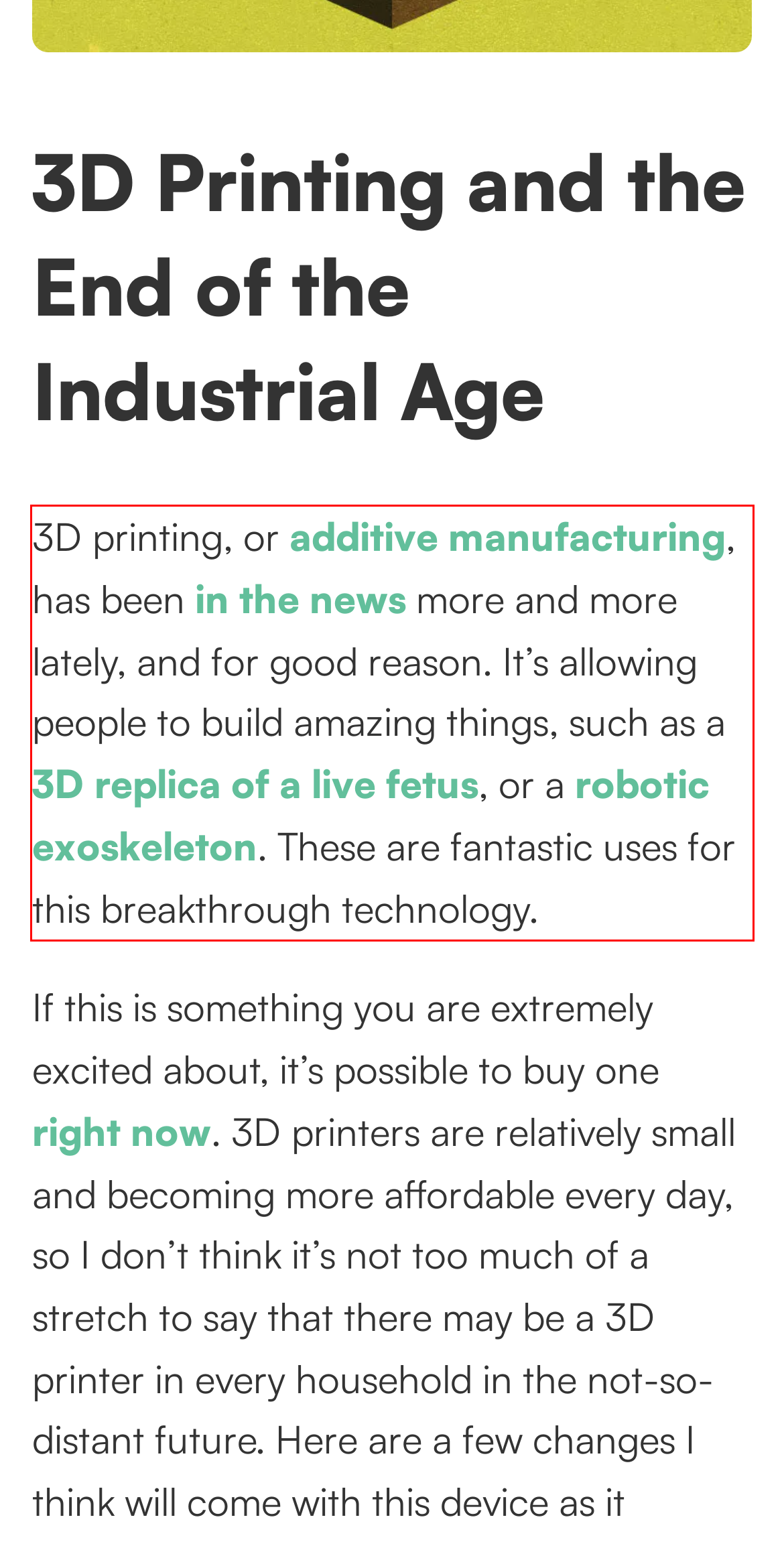Using the webpage screenshot, recognize and capture the text within the red bounding box.

3D printing, or additive manufacturing, has been in the news more and more lately, and for good reason. It’s allowing people to build amazing things, such as a 3D replica of a live fetus, or a robotic exoskeleton. These are fantastic uses for this breakthrough technology.